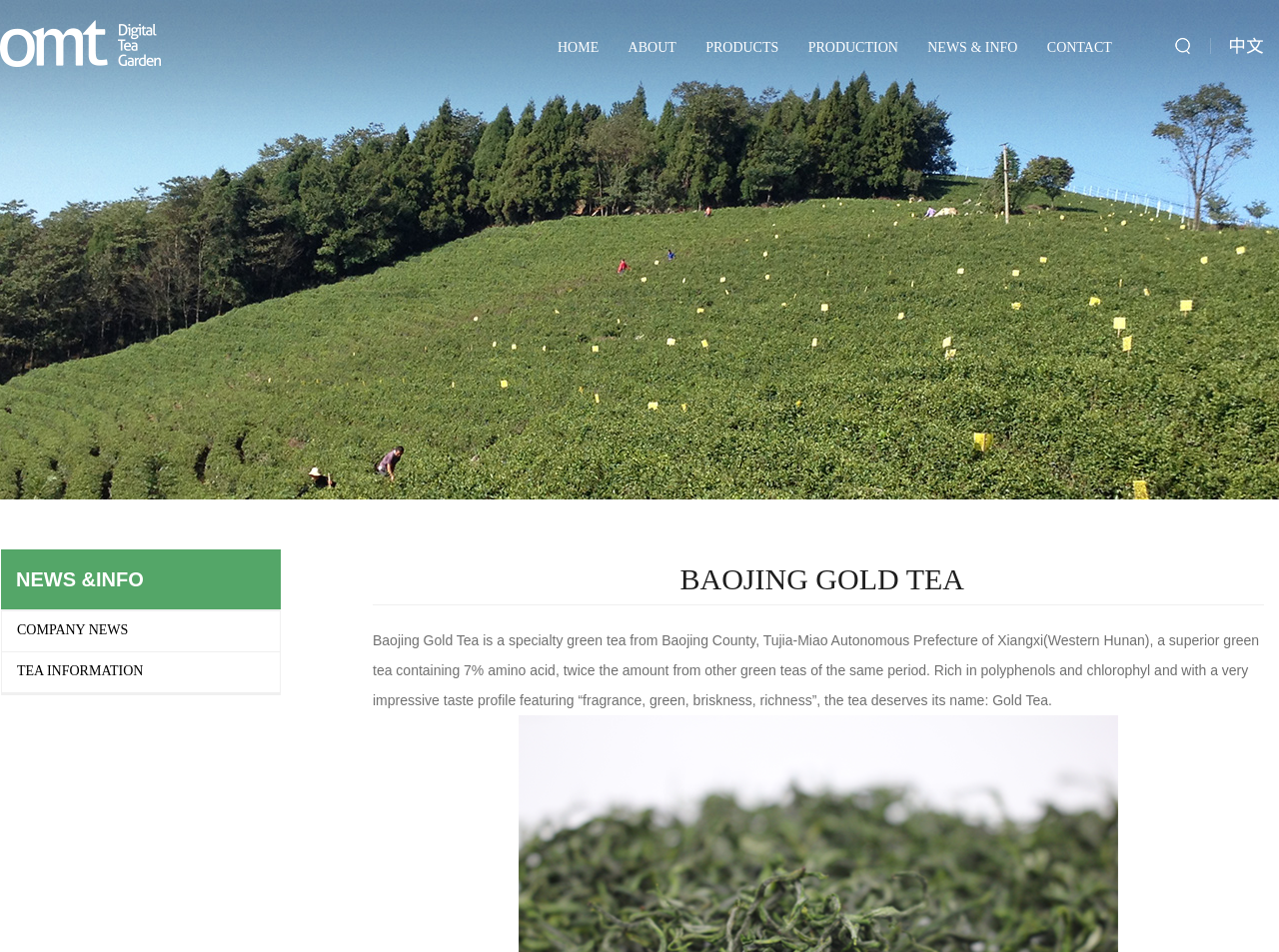Determine the bounding box coordinates of the UI element that matches the following description: "PRODUCTION". The coordinates should be four float numbers between 0 and 1 in the format [left, top, right, bottom].

[0.629, 0.039, 0.705, 0.061]